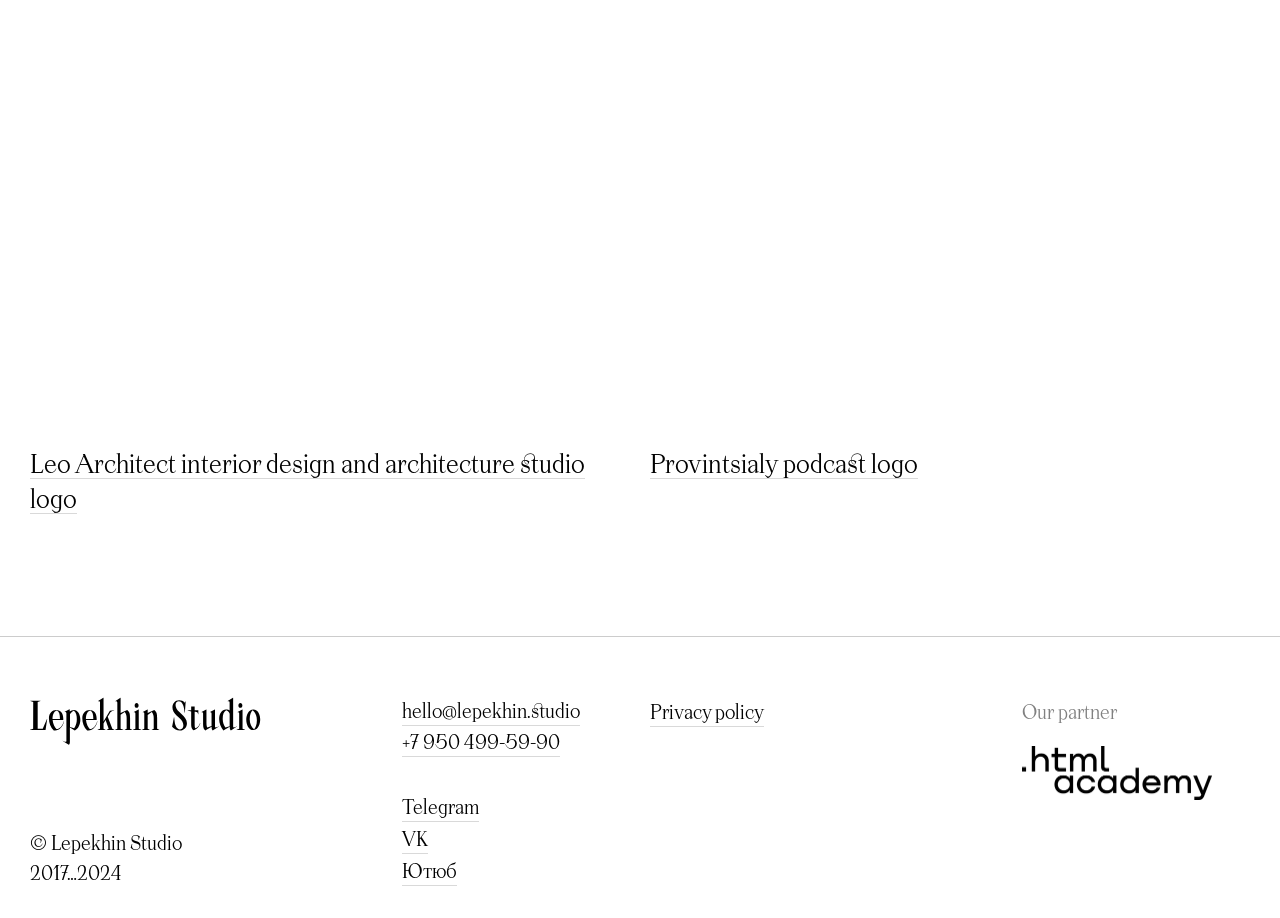Extract the bounding box coordinates for the UI element described by the text: "Ютюб". The coordinates should be in the form of [left, top, right, bottom] with values between 0 and 1.

[0.314, 0.934, 0.357, 0.965]